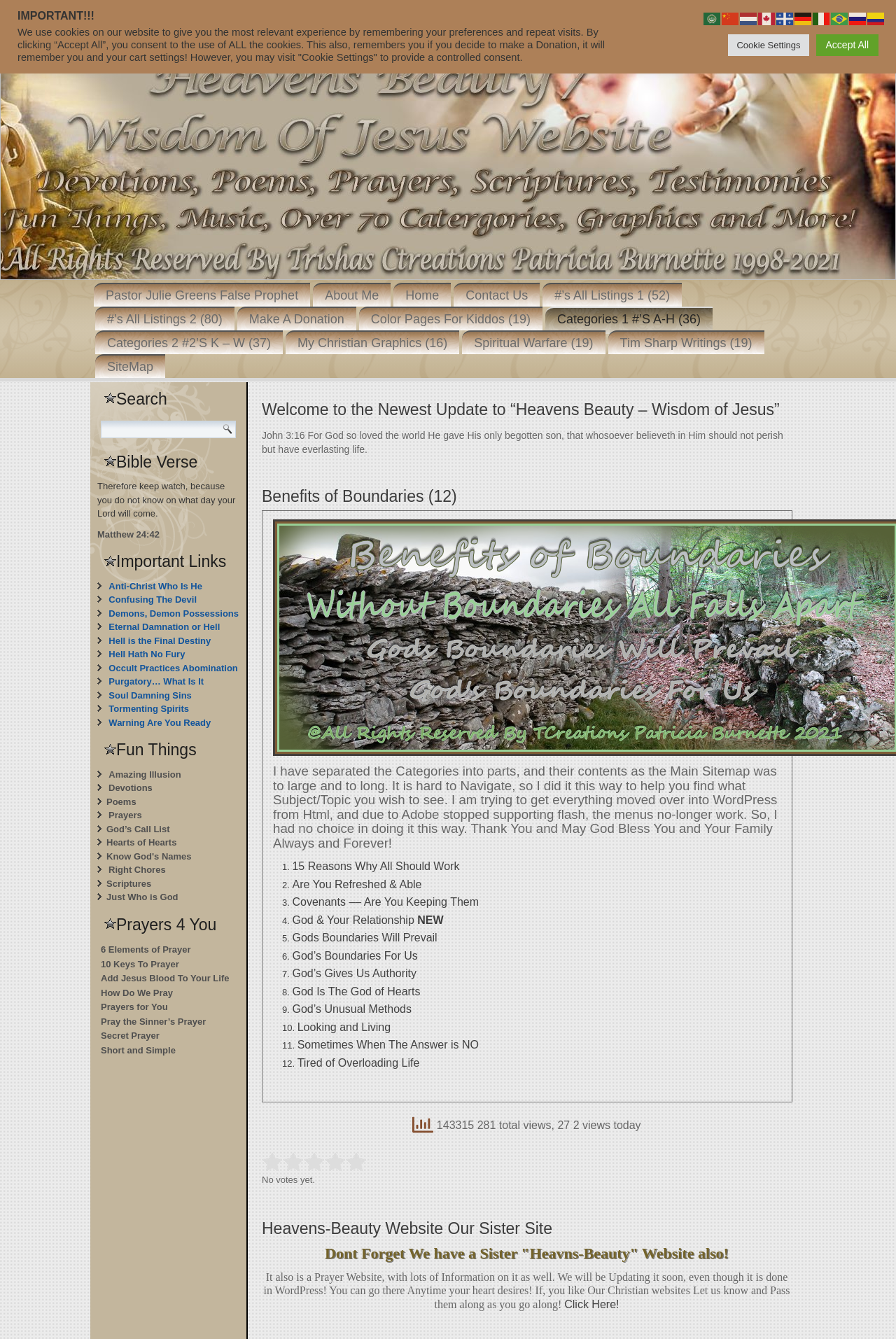Offer a detailed explanation of the webpage layout and contents.

The webpage is titled "Benefits of Boundaries – Newly Designed Heavens Beauty" and appears to be a Christian-themed website. At the top, there is a navigation menu with 11 links, including "Pastor Julie Greens False Prophet", "About Me", "Home", "Contact Us", and others. Below the navigation menu, there is a section with 14 links, including "Make A Donation", "Color Pages For Kiddos", and "Spiritual Warfare".

On the left side of the page, there is a search box with a button next to it. Above the search box, there is a Bible verse, "Therefore keep watch, because you do not know on what day your Lord will come." (Matthew 24:42). Below the search box, there are three sections: "Important Links", "Fun Things", and "Prayers 4 You". Each section contains several links to various topics, such as "Anti-Christ Who Is He", "Devotions", and "Prayers for You".

On the right side of the page, there is a main content area with two articles. The first article welcomes visitors to the website and quotes John 3:16. The second article is titled "Benefits of Boundaries" and contains a long text describing the benefits of setting boundaries, as well as 15 reasons why all should work. The text is divided into sections with headings and bullet points, making it easier to read and understand.

Overall, the webpage appears to be a resource for Christians, providing access to various topics, including Bible verses, prayers, and devotions, as well as articles and links to related content.